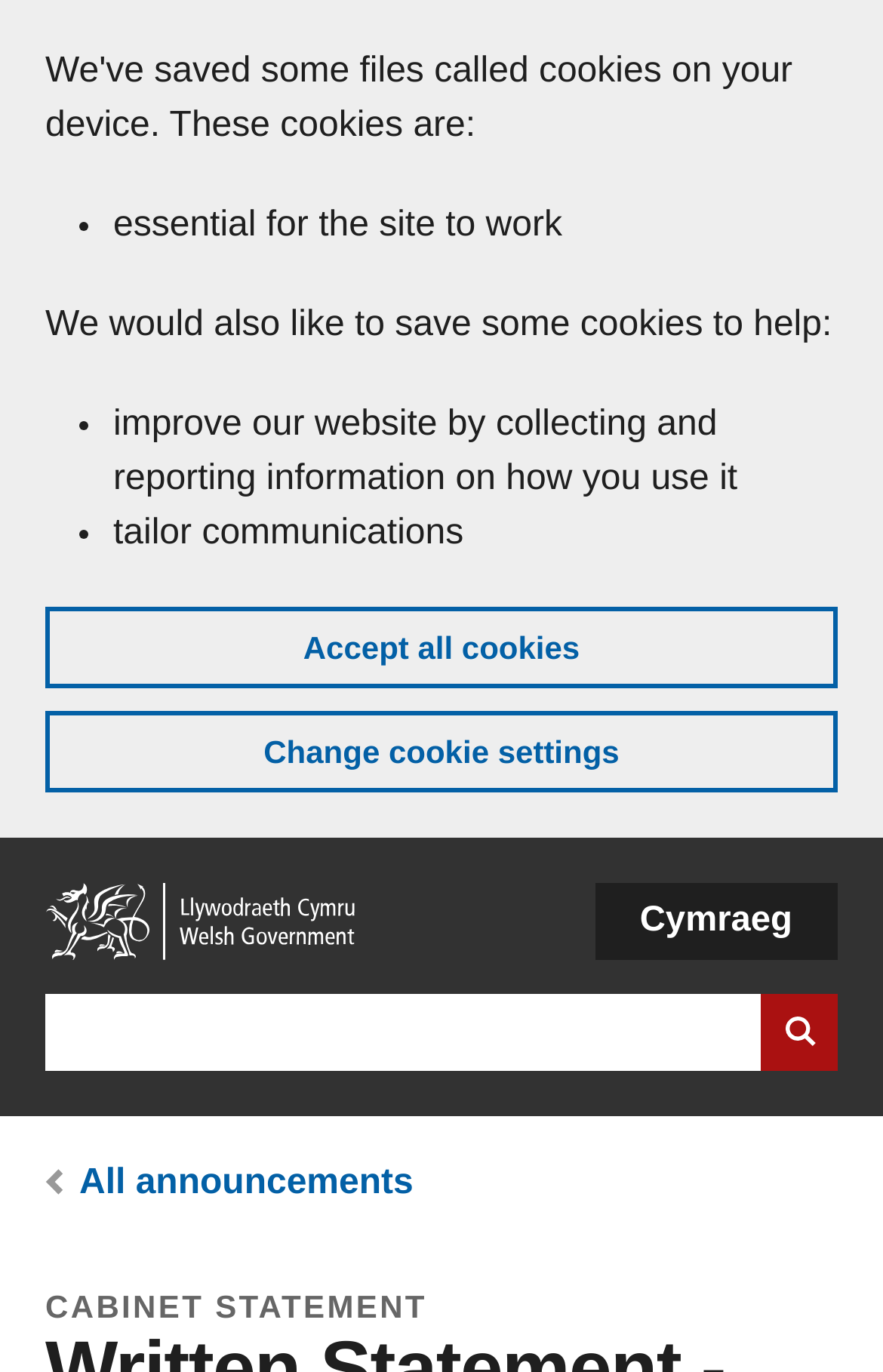Produce an extensive caption that describes everything on the webpage.

The webpage is about a written statement by Ken Skates, Cabinet Secretary for Economy and Transport, on the National Infrastructure Commission for Wales, dated 18 December 2017. 

At the top of the page, there is a "Skip to main content" link, followed by a banner that spans the entire width of the page, informing users about cookies on the GOV.WALES website. Within this banner, there are three bullet points explaining the purposes of the cookies, including essential site functionality, improving the website, and tailoring communications. Below these bullet points, there are two buttons: "Accept all cookies" and "Change cookie settings".

Below the cookie banner, there are three main navigation elements: a "Home" link, a search bar with a "Search website" button, and a language selection dropdown with an option for "Cymraeg" (Welsh). 

The main content of the page is divided into sections, with a breadcrumb navigation menu at the top, indicating the user's current location. The first section is a cabinet statement, with a title "CABINET STATEMENT" in all capital letters.